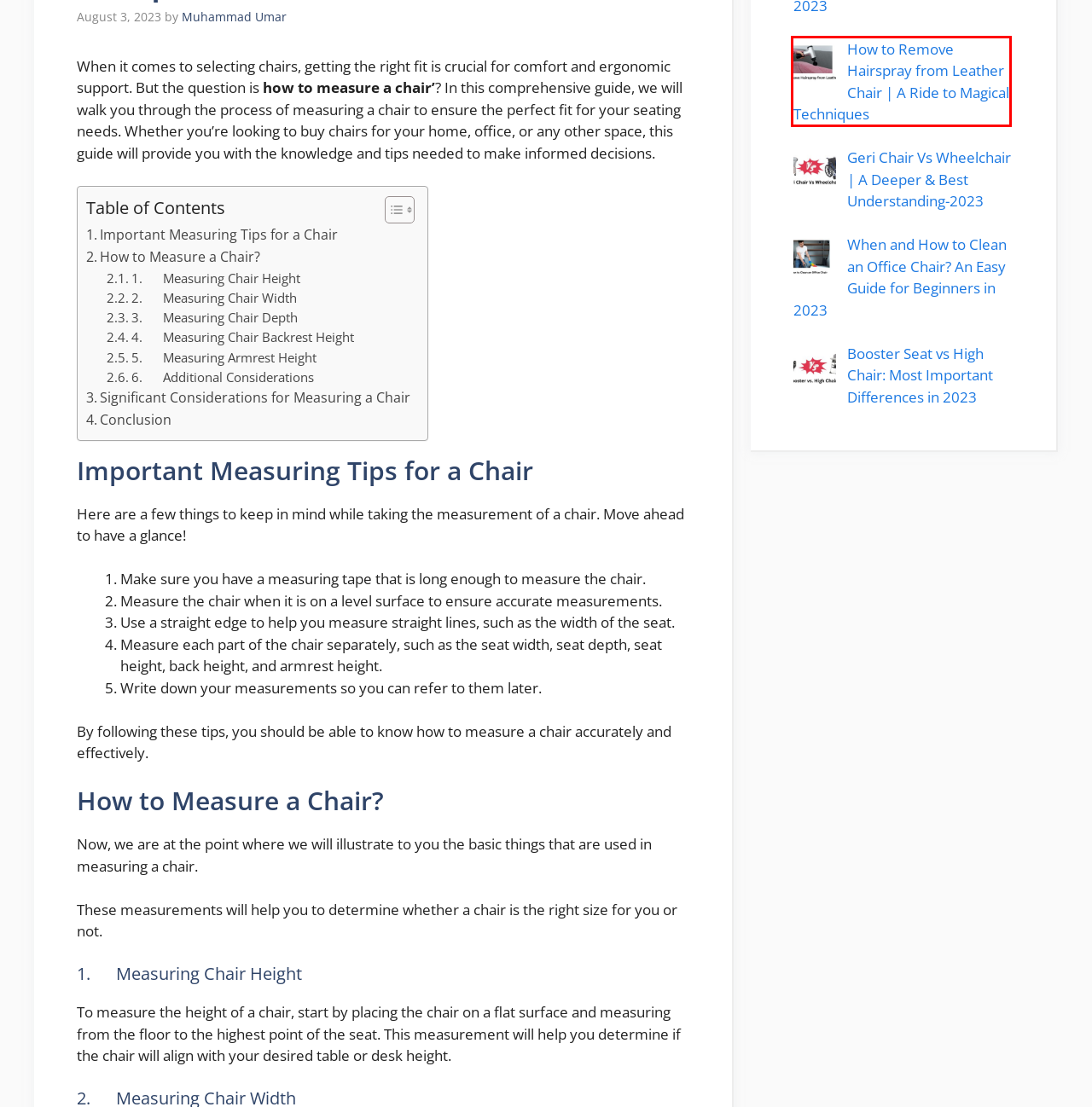A screenshot of a webpage is given, marked with a red bounding box around a UI element. Please select the most appropriate webpage description that fits the new page after clicking the highlighted element. Here are the candidates:
A. Booster Seat vs High Chair: Most Important Differences in 2023 - Chair Brain
B. About - Chair Brain
C. Geri Chair Vs Wheelchair | A Deeper & Best Understanding-2023 - Chair Brain
D. Contact - Chair Brain
E. Privacy Policy - Chair Brain
F. How to Remove Hairspray from Leather Chair | A Ride to Magical Techniques - Chair Brain
G. Office Chair vs Task Chair: Comprehensive Guide to the Differences-2023 - Chair Brain
H. When and How to Clean an Office Chair? An Easy Guide for Beginners in 2023 - Chair Brain

F